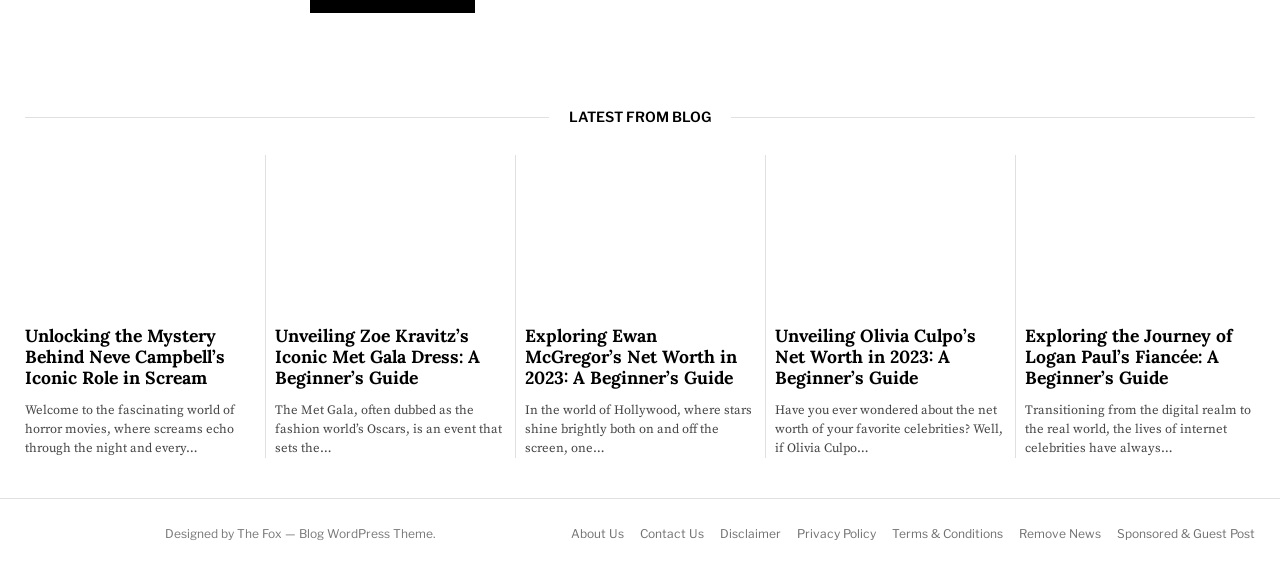Provide your answer in one word or a succinct phrase for the question: 
How many articles are on this webpage?

4